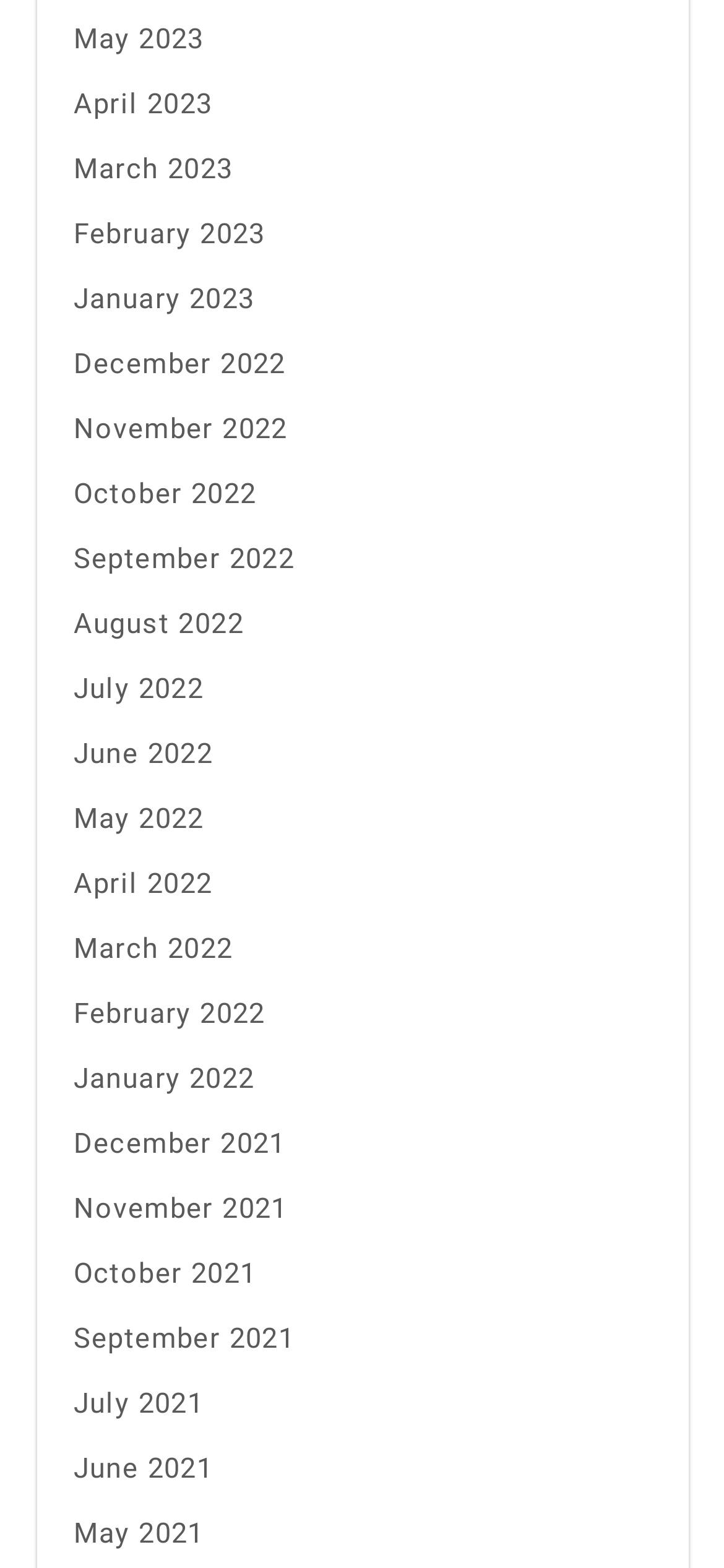Pinpoint the bounding box coordinates of the element you need to click to execute the following instruction: "browse June 2021". The bounding box should be represented by four float numbers between 0 and 1, in the format [left, top, right, bottom].

[0.101, 0.916, 0.899, 0.958]